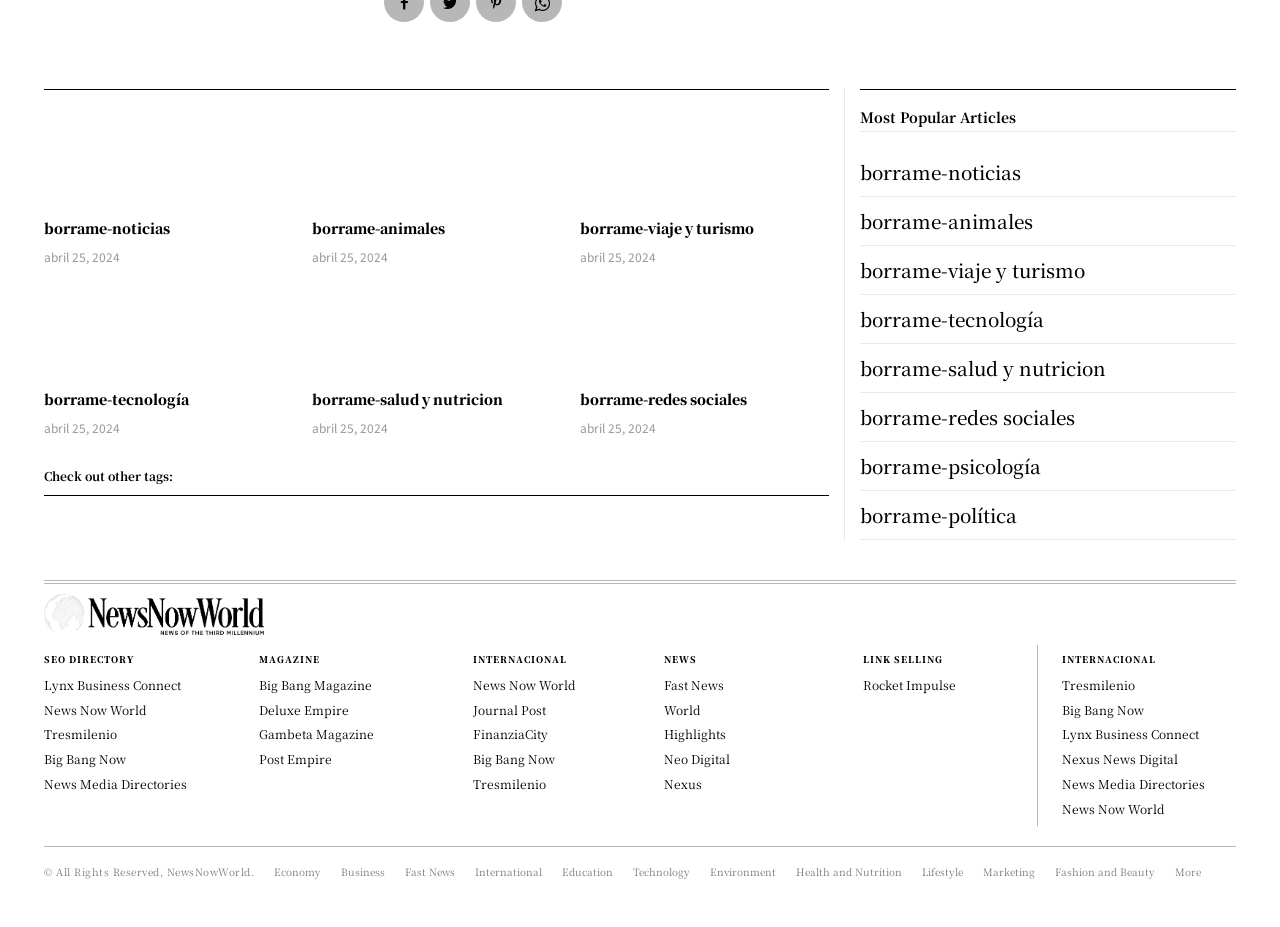Identify the bounding box coordinates for the region of the element that should be clicked to carry out the instruction: "Read the 'Big Bang Magazine'". The bounding box coordinates should be four float numbers between 0 and 1, i.e., [left, top, right, bottom].

[0.202, 0.729, 0.29, 0.747]